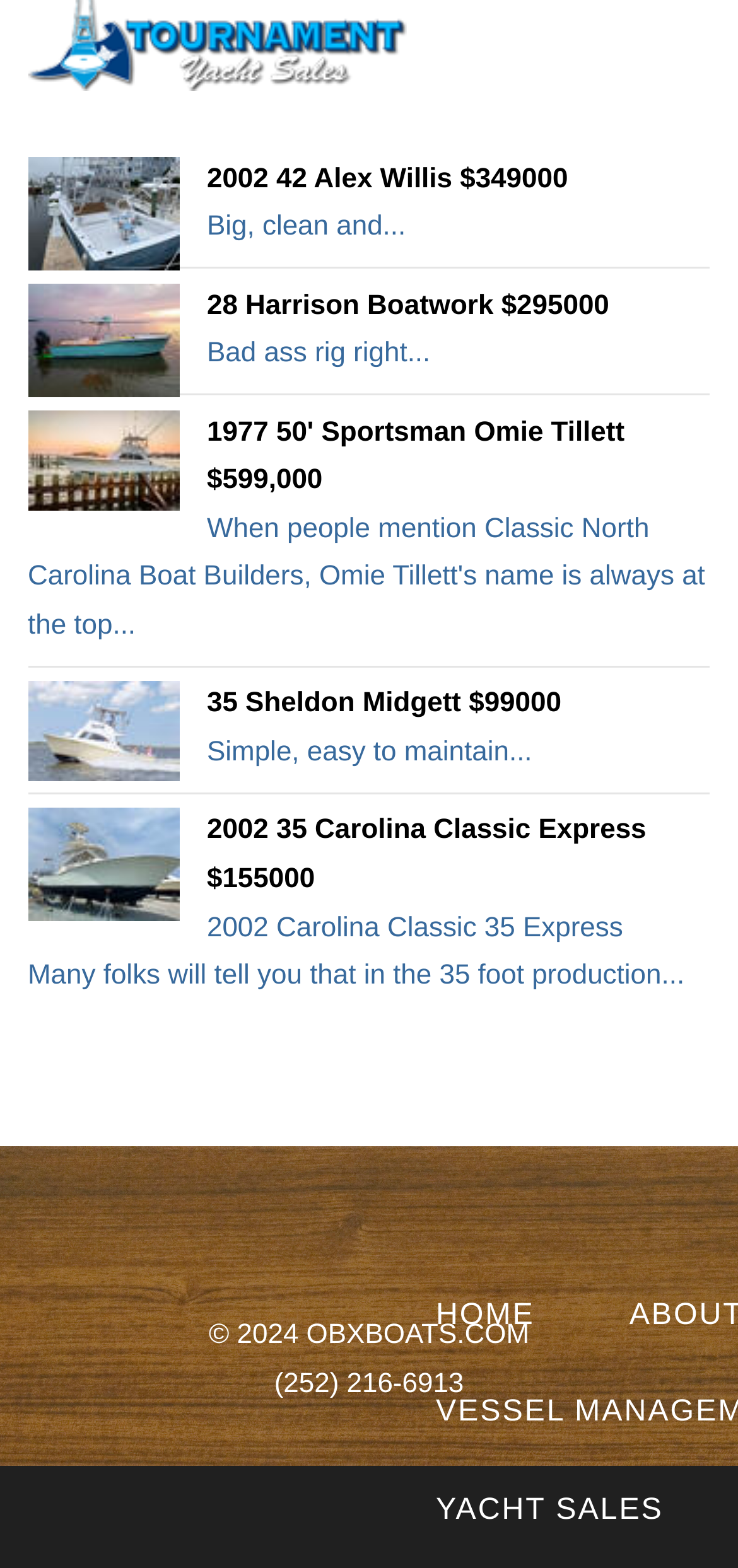Locate the bounding box coordinates of the clickable area needed to fulfill the instruction: "Call (252) 216-6913".

[0.371, 0.873, 0.628, 0.892]